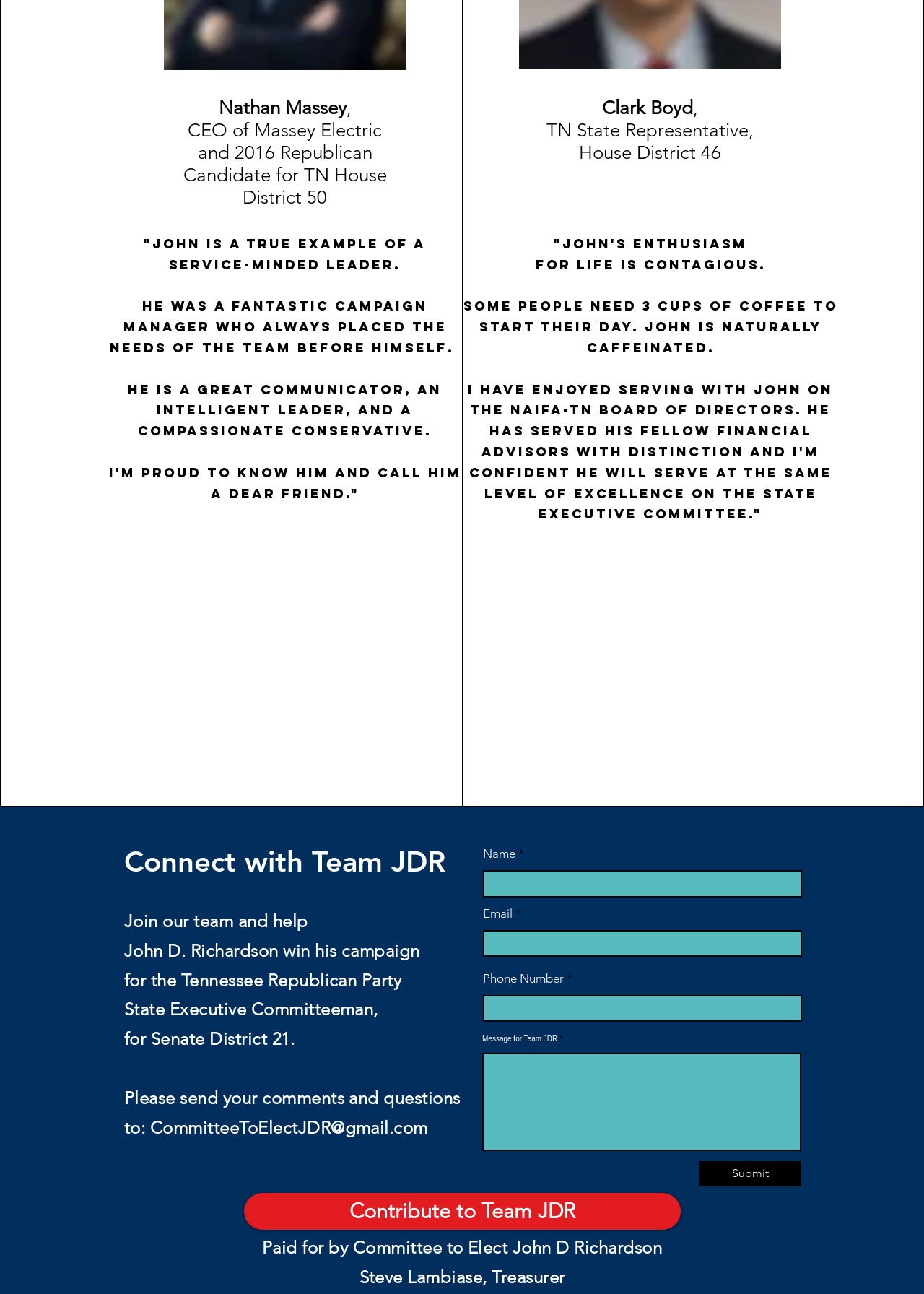What is John D. Richardson's profession?
Respond to the question with a well-detailed and thorough answer.

Based on the webpage, John D. Richardson is described as the CEO of Massey Electric, which suggests that his profession is related to the electric industry.